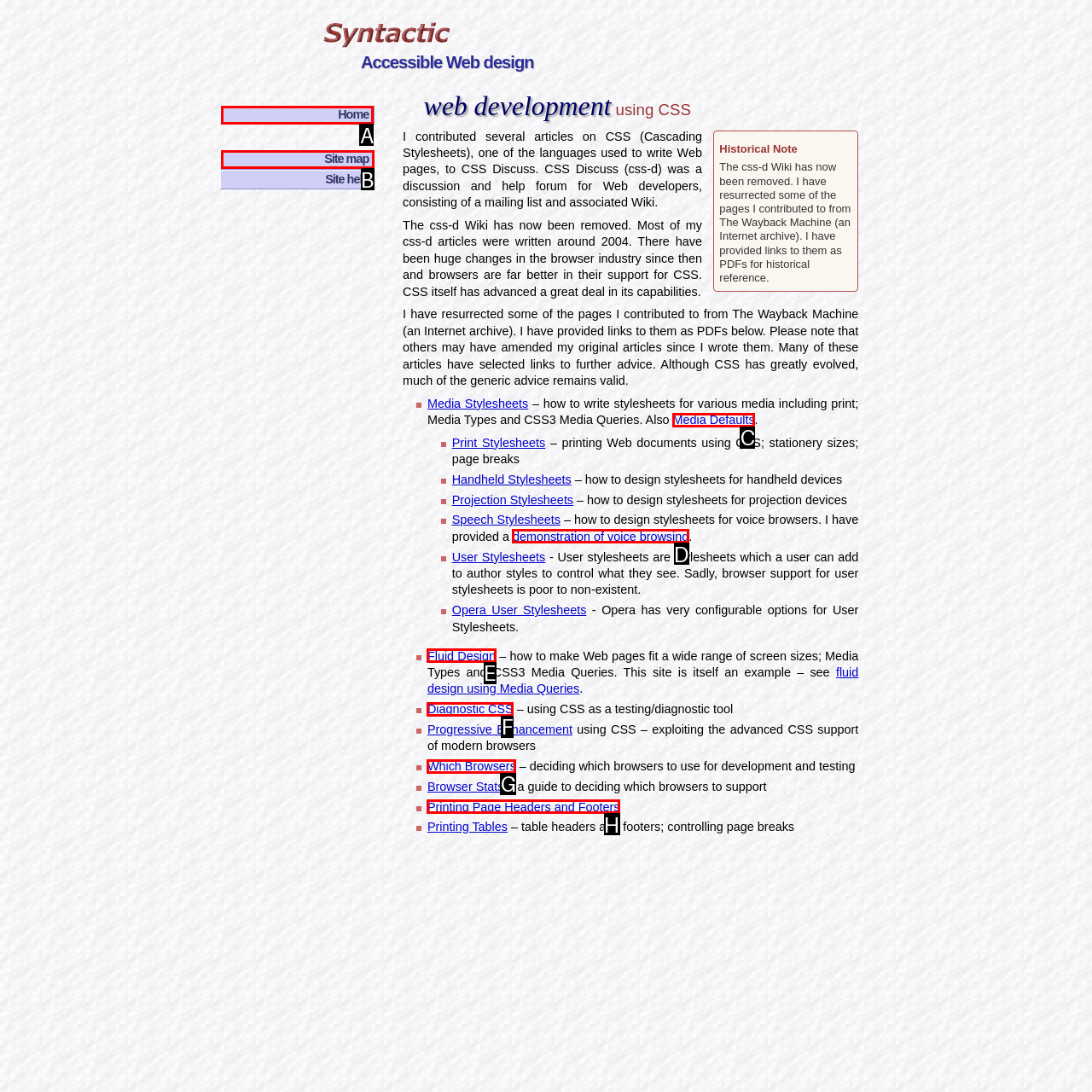Determine which UI element you should click to perform the task: Click on the 'Home' link
Provide the letter of the correct option from the given choices directly.

A